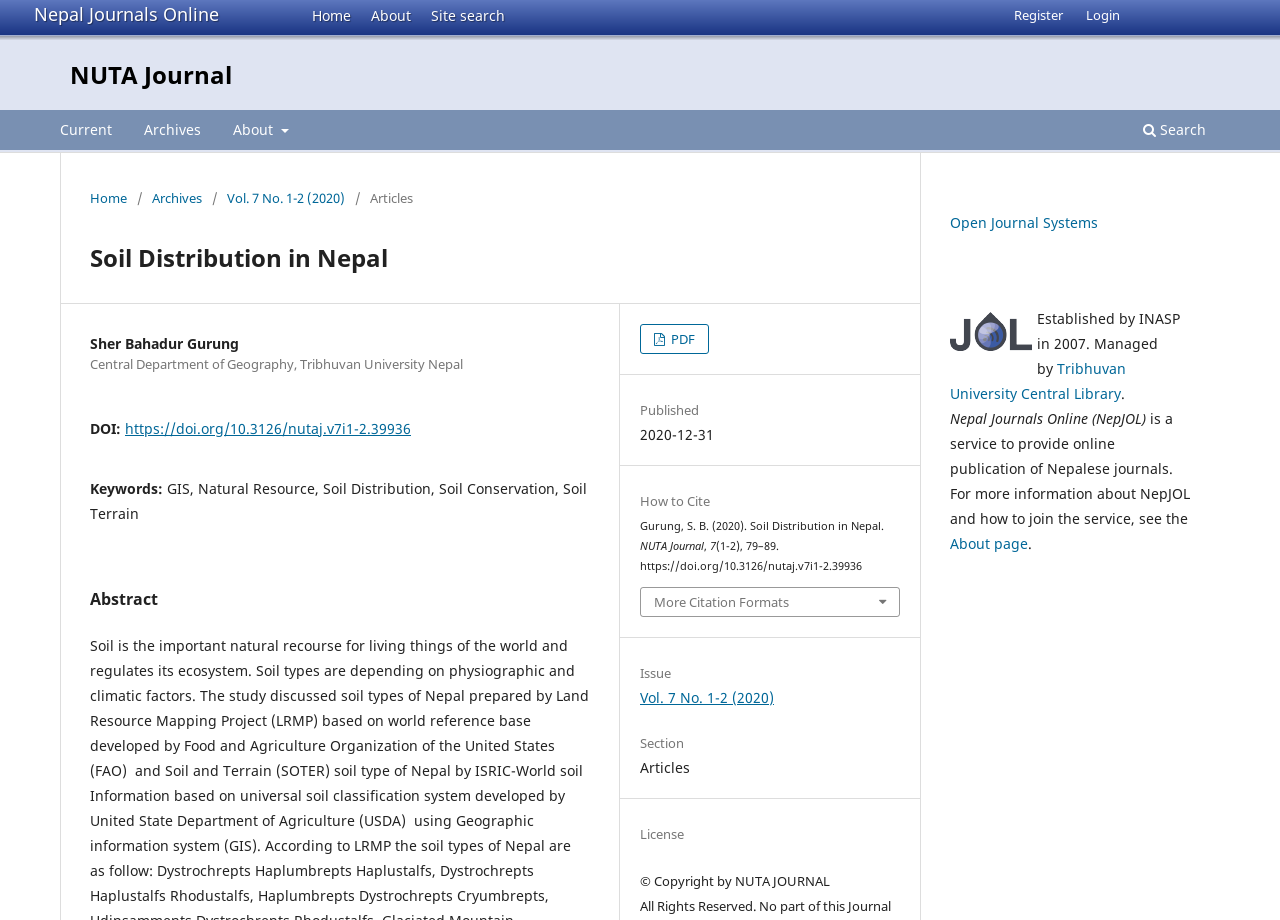Please identify the bounding box coordinates of the element I should click to complete this instruction: 'Explore 'Mama Gear''. The coordinates should be given as four float numbers between 0 and 1, like this: [left, top, right, bottom].

None